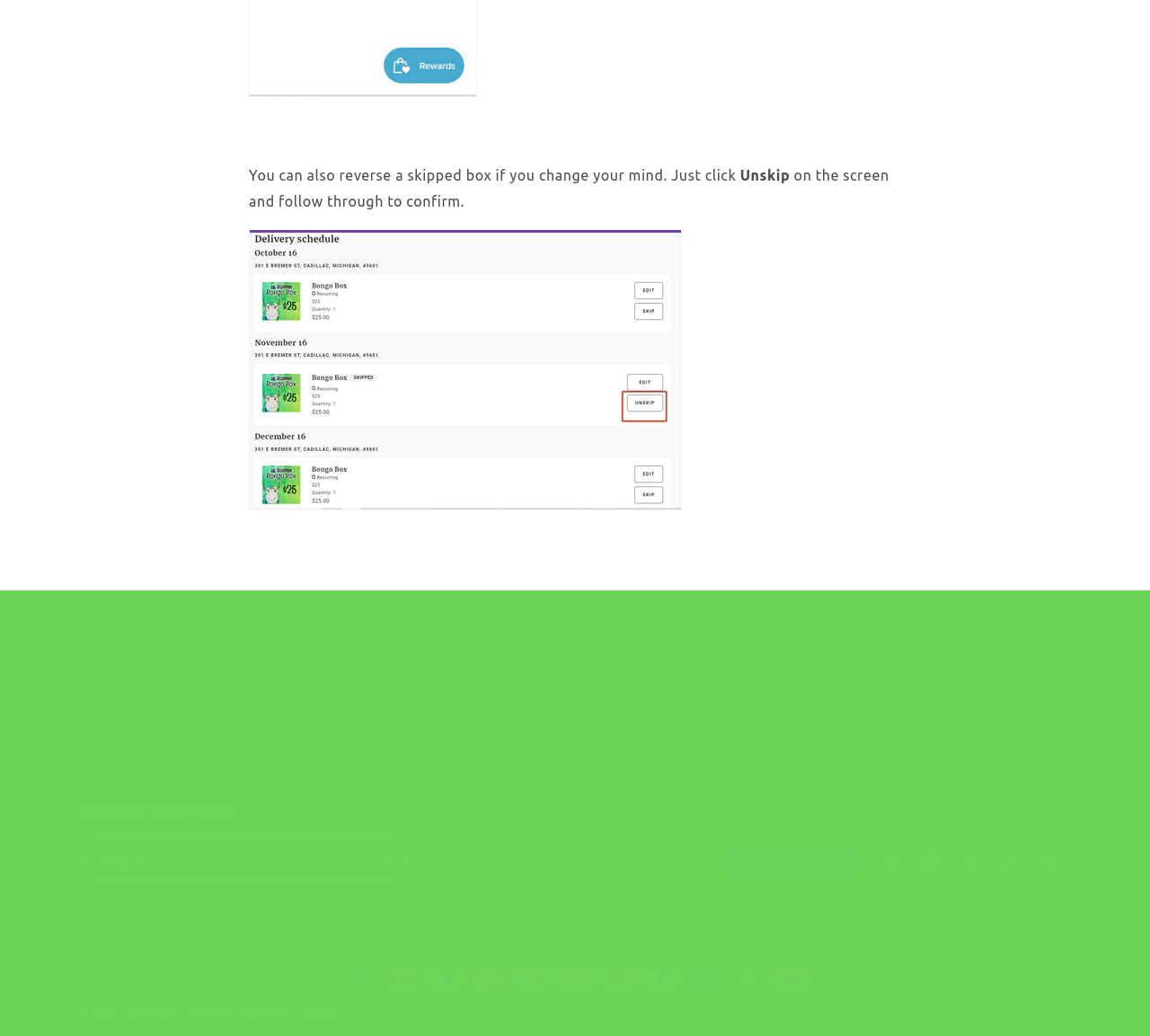Refer to the image and provide a thorough answer to this question:
What is the purpose of the 'Subscribe to our emails' section?

The 'Subscribe to our emails' section contains a textbox for entering an email address and a 'Subscribe' button, indicating that the purpose of this section is to allow users to subscribe to the website's emails.